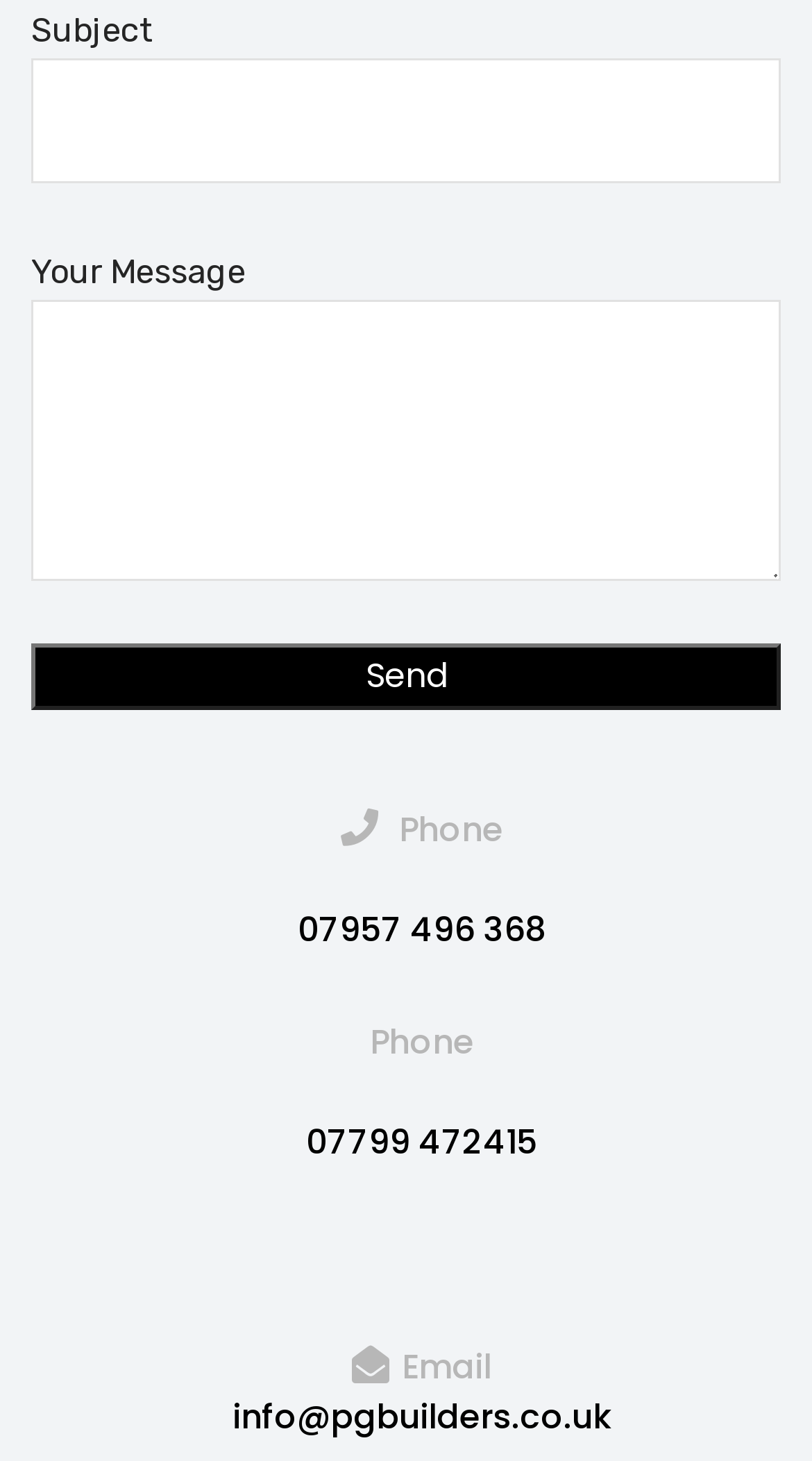Please give a succinct answer to the question in one word or phrase:
What is the email address listed on the webpage?

info@pgbuilders.co.uk